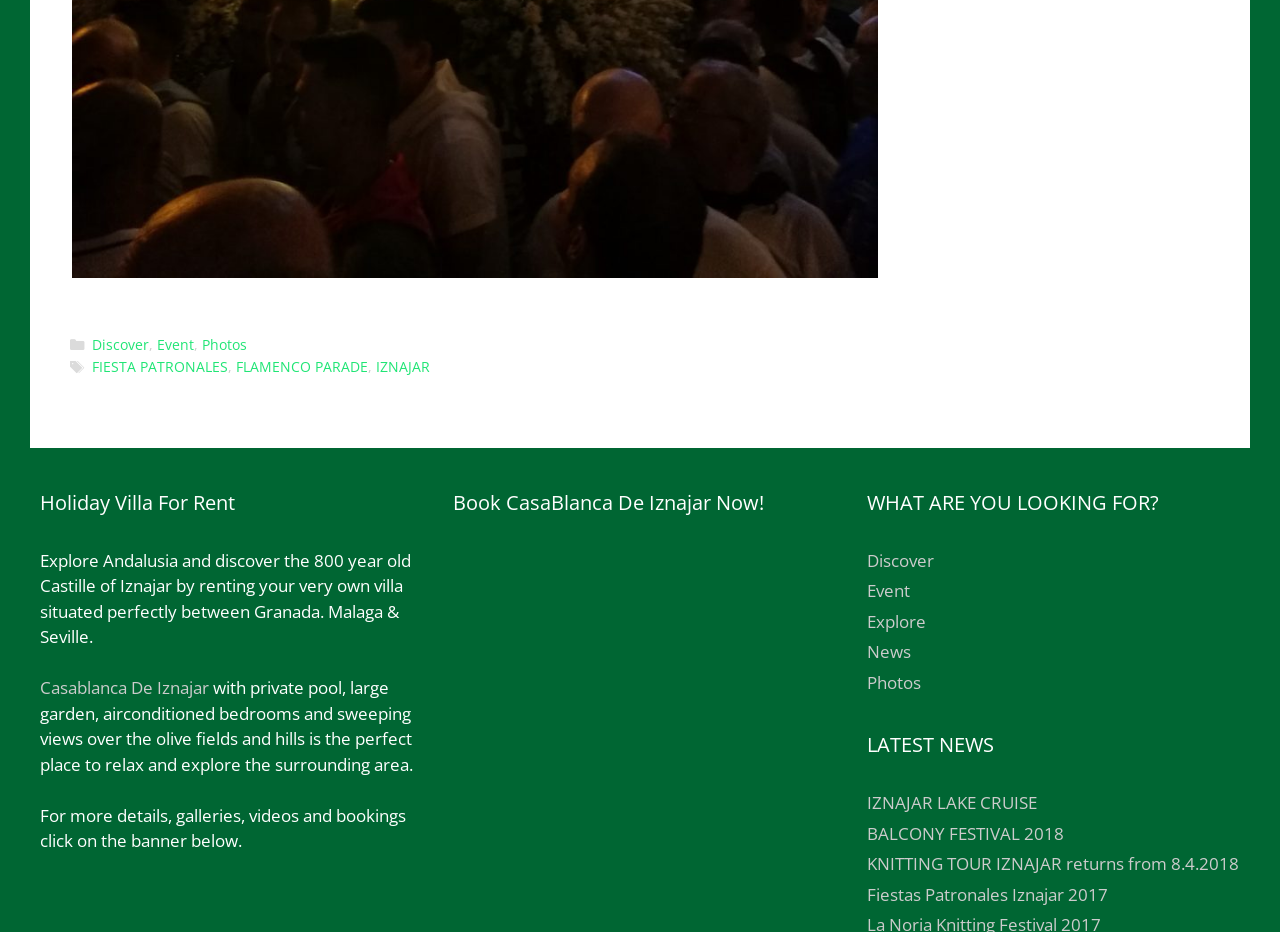Using the description "FIESTA PATRONALES", predict the bounding box of the relevant HTML element.

[0.072, 0.383, 0.178, 0.403]